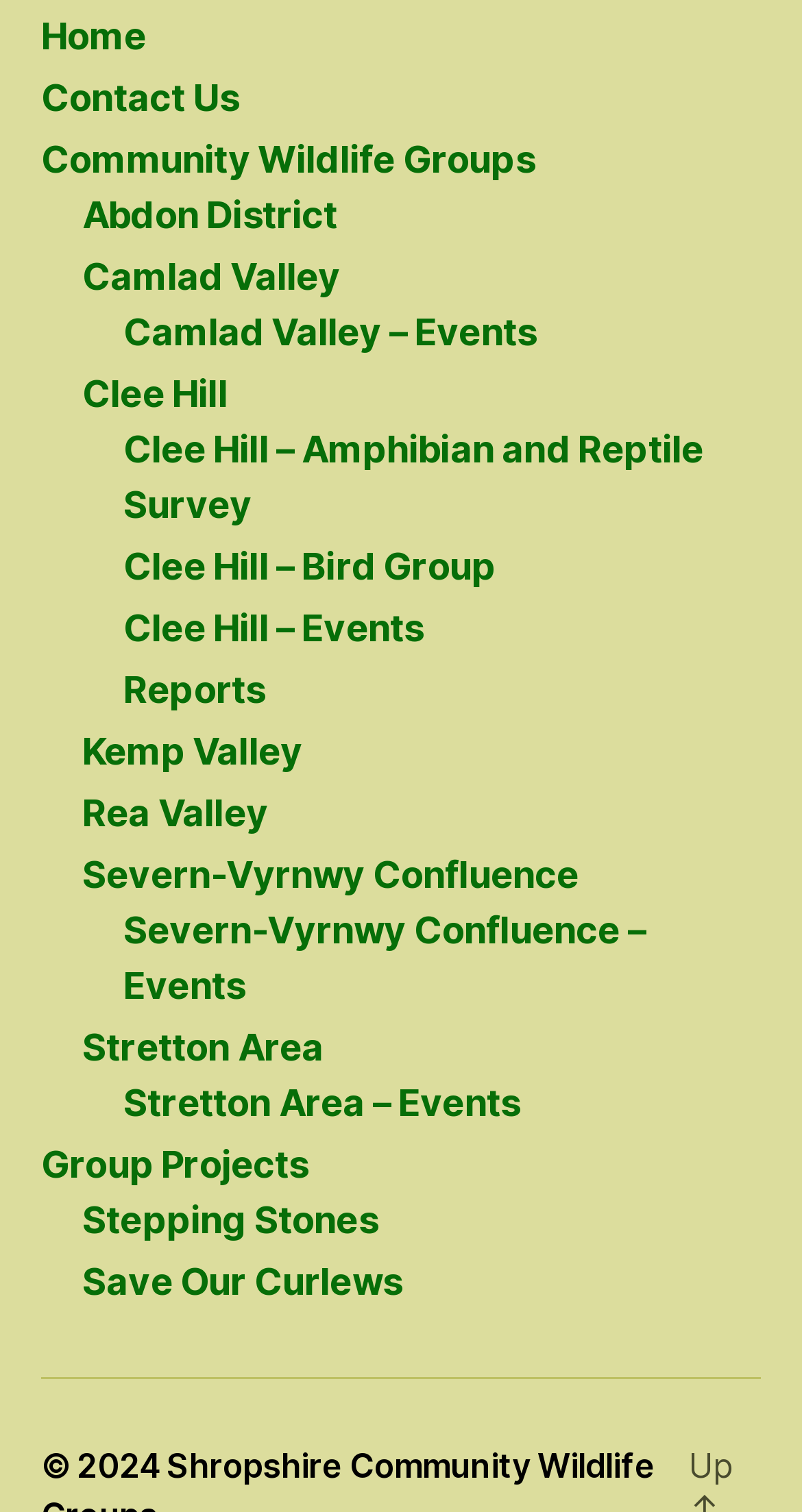Respond to the question with just a single word or phrase: 
What is the last link in the navigation menu?

© 2024